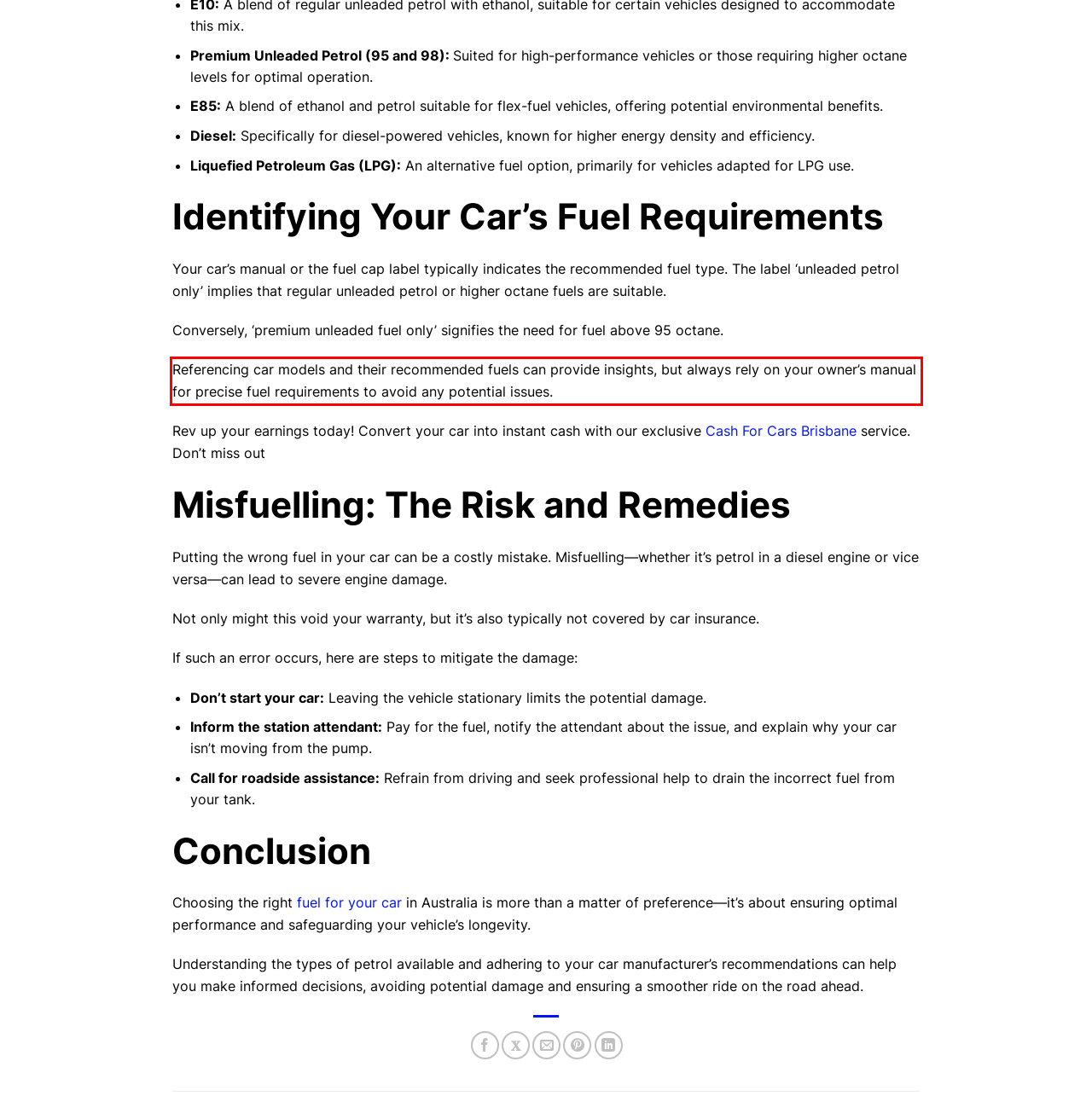Within the screenshot of the webpage, locate the red bounding box and use OCR to identify and provide the text content inside it.

Referencing car models and their recommended fuels can provide insights, but always rely on your owner’s manual for precise fuel requirements to avoid any potential issues.